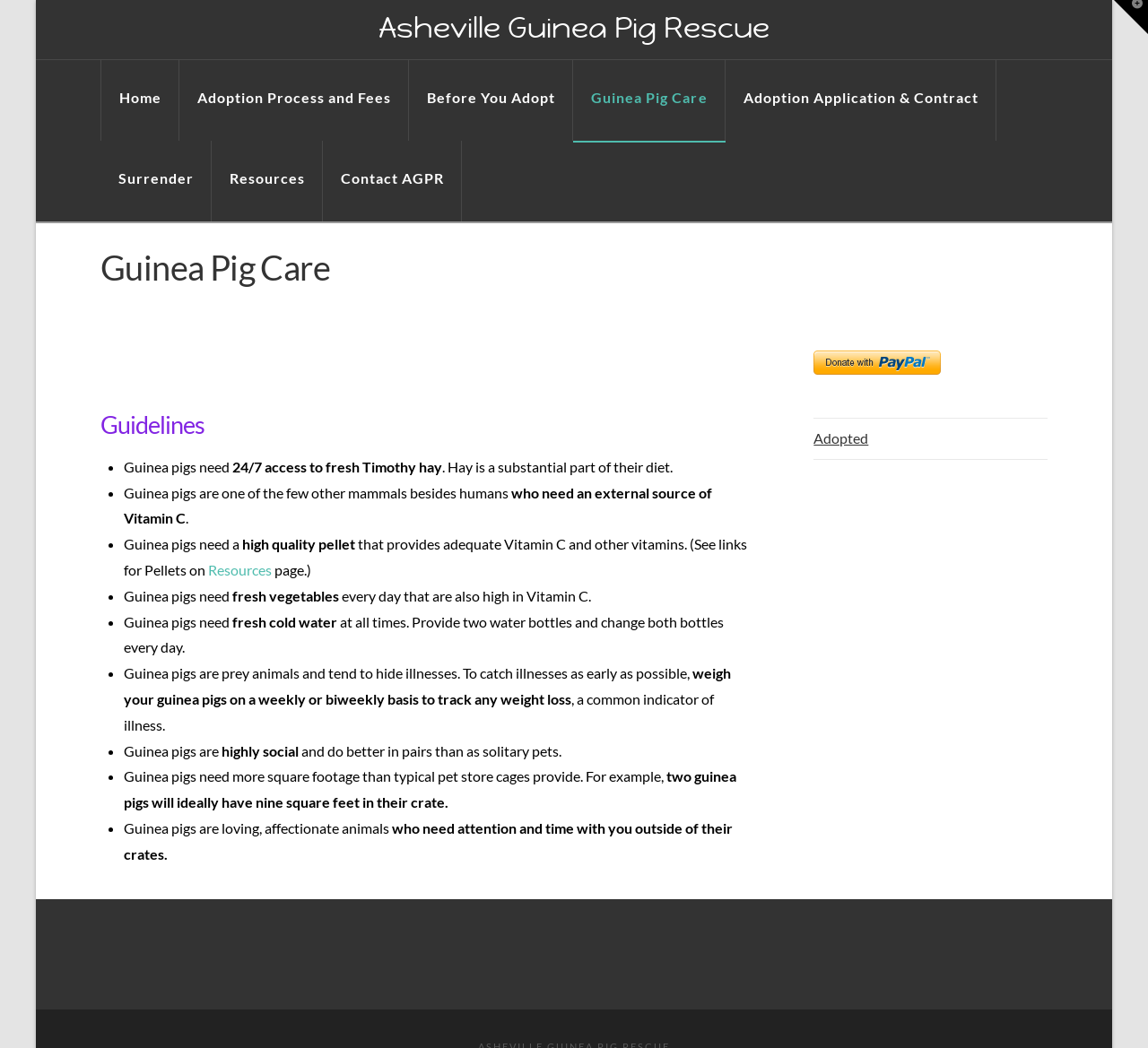Locate the bounding box coordinates of the region to be clicked to comply with the following instruction: "Click on the 'Adoption Process and Fees' link". The coordinates must be four float numbers between 0 and 1, in the form [left, top, right, bottom].

[0.156, 0.057, 0.356, 0.134]